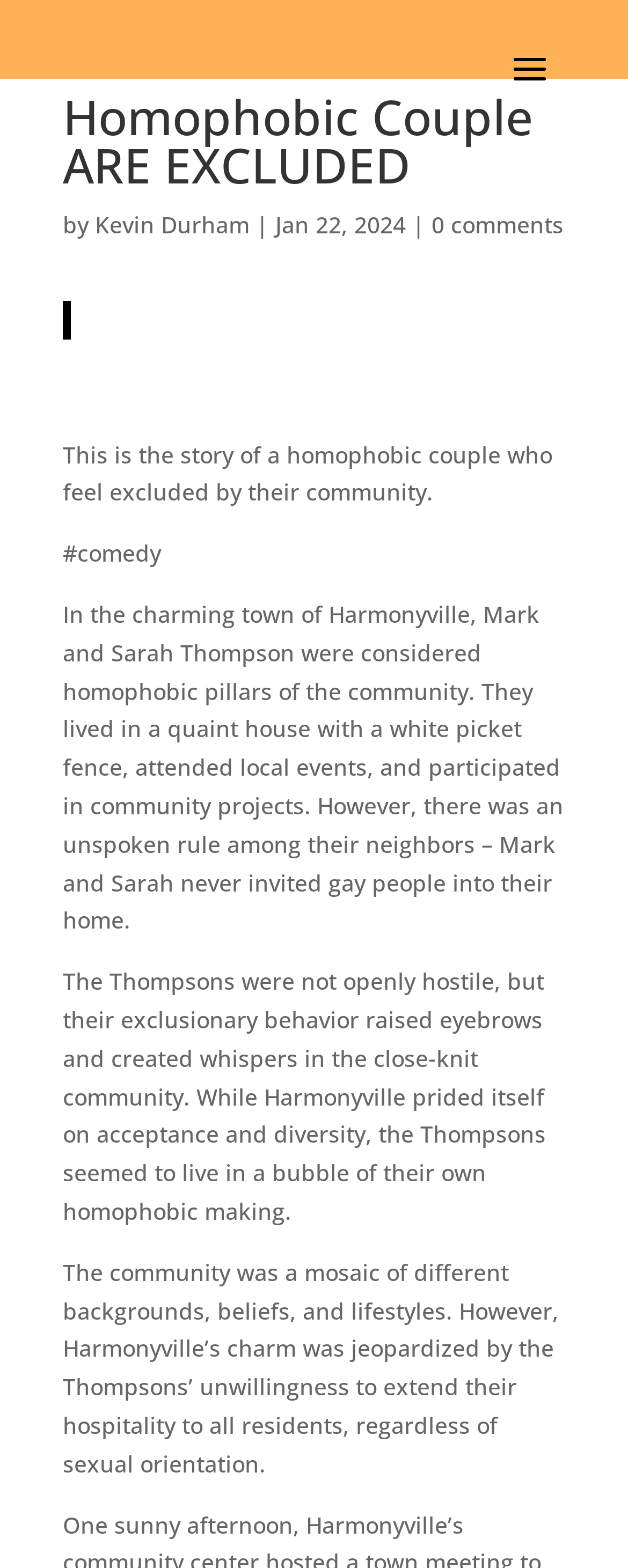Based on the description "Kevin Durham", find the bounding box of the specified UI element.

[0.151, 0.133, 0.397, 0.153]